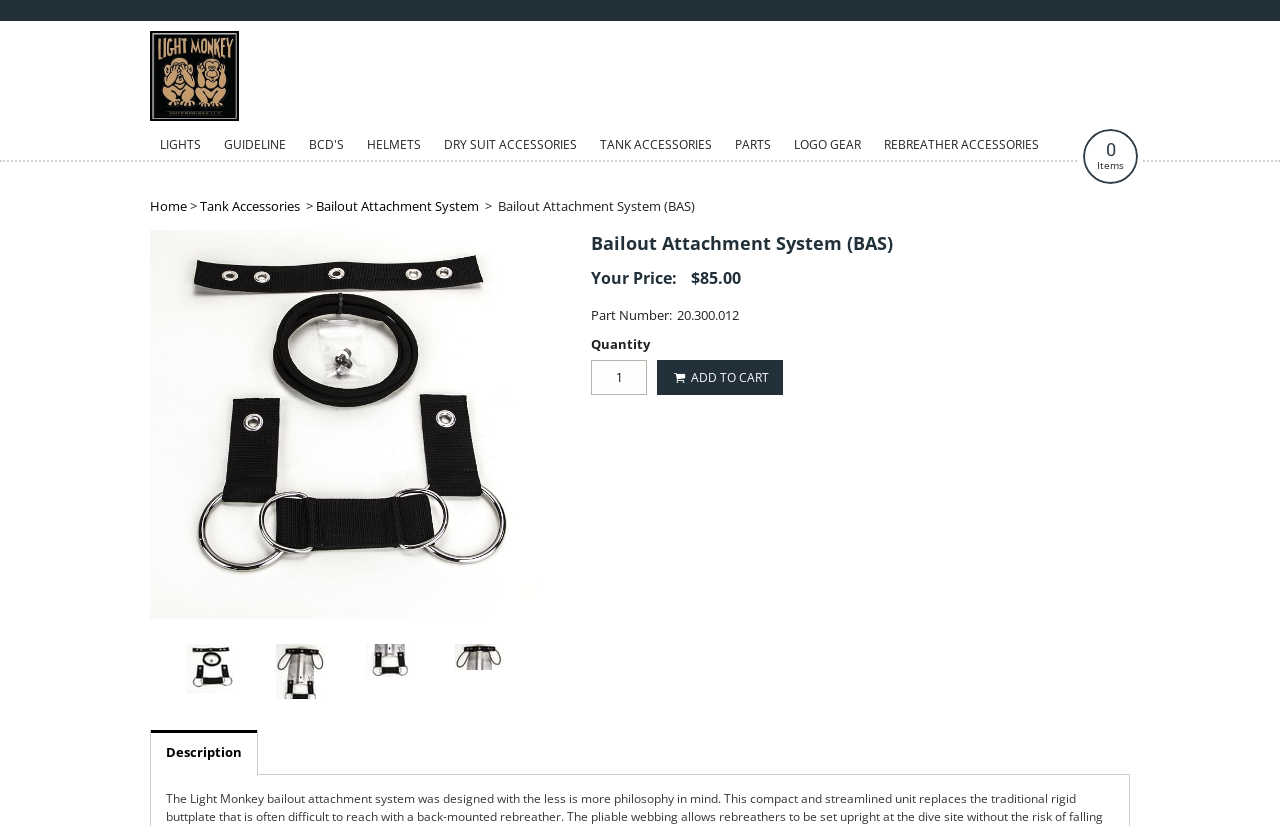Give a full account of the webpage's elements and their arrangement.

The webpage is about the Bailout Attachment System (BAS) product. At the top left, there is a Light Monkey logo image and a link to the Light Monkey home page. Below the logo, there are several links to different categories, including LIGHTS, GUIDELINE, BCD'S, HELMETS, and more.

On the top right, there is a link showing the number of items in the cart, which is currently 0. Below this, there are links to navigate through the website, including Home, Tank Accessories, and Bailout Attachment System.

The main content of the page is about the Bailout Attachment System (BAS) product. There is a heading with the product name, followed by the product information, including the price, part number, and quantity. The price is $85.00, and the part number is 20.300.012. There is a textbox to input the quantity and an "ADD TO CART" button.

At the bottom of the page, there are several social media links and a link to the product description.